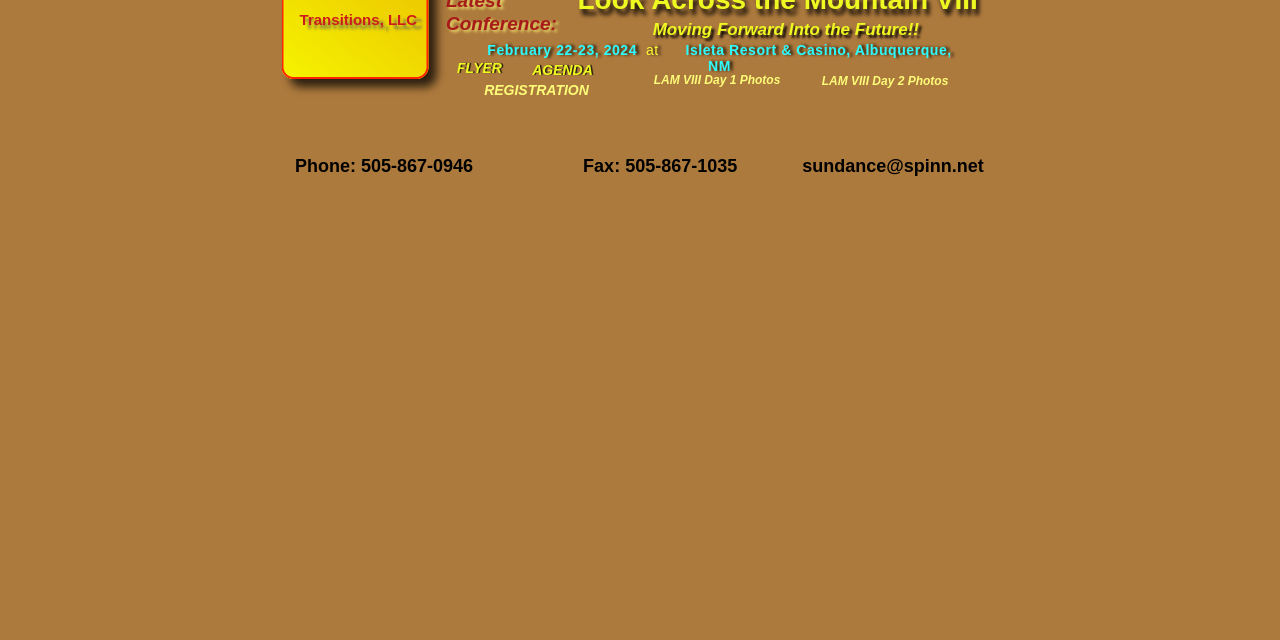Find the bounding box coordinates for the element described here: "FLYER".

[0.357, 0.094, 0.392, 0.119]